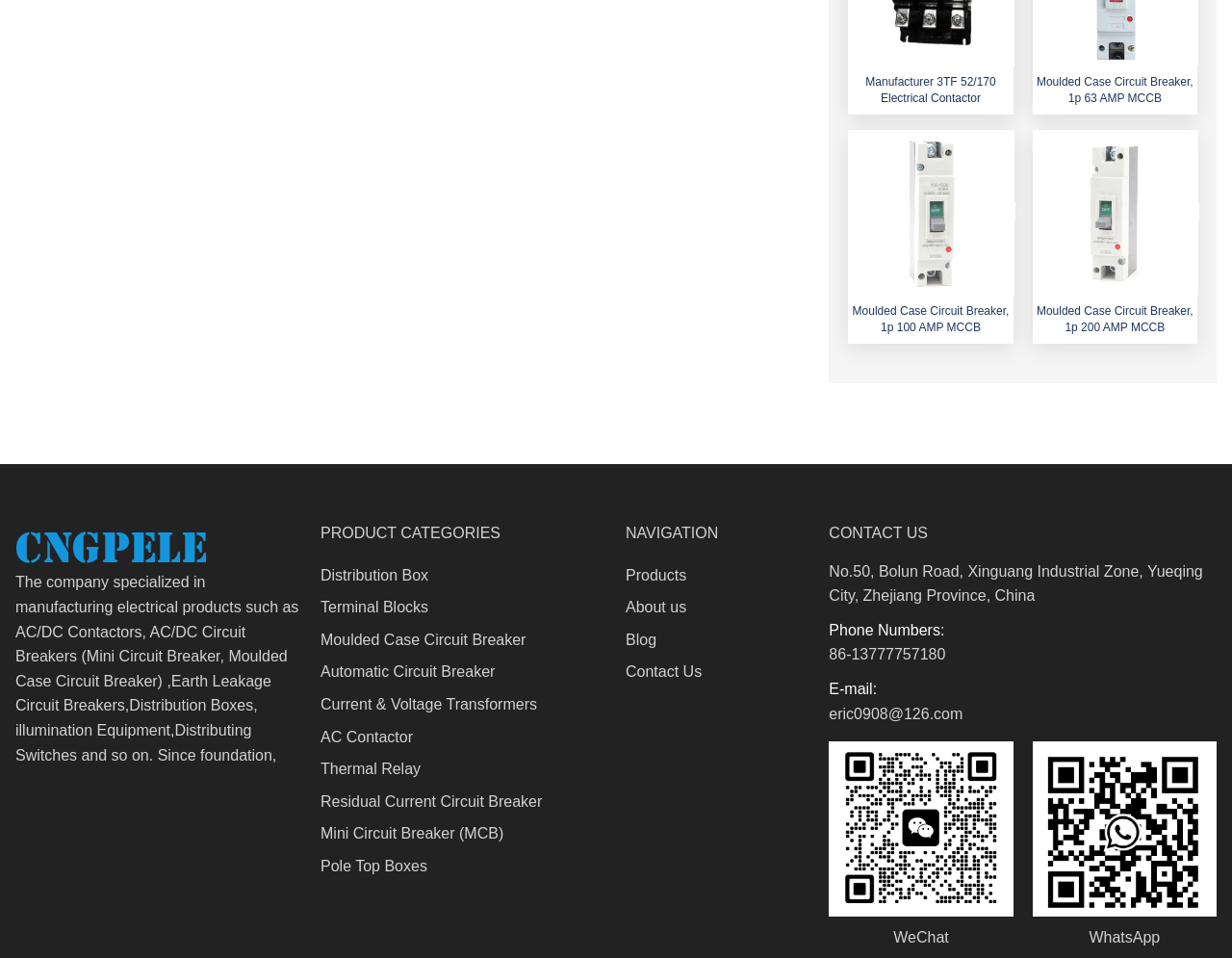Please identify the bounding box coordinates of the element's region that should be clicked to execute the following instruction: "Contact the company via phone". The bounding box coordinates must be four float numbers between 0 and 1, i.e., [left, top, right, bottom].

[0.673, 0.675, 0.767, 0.692]